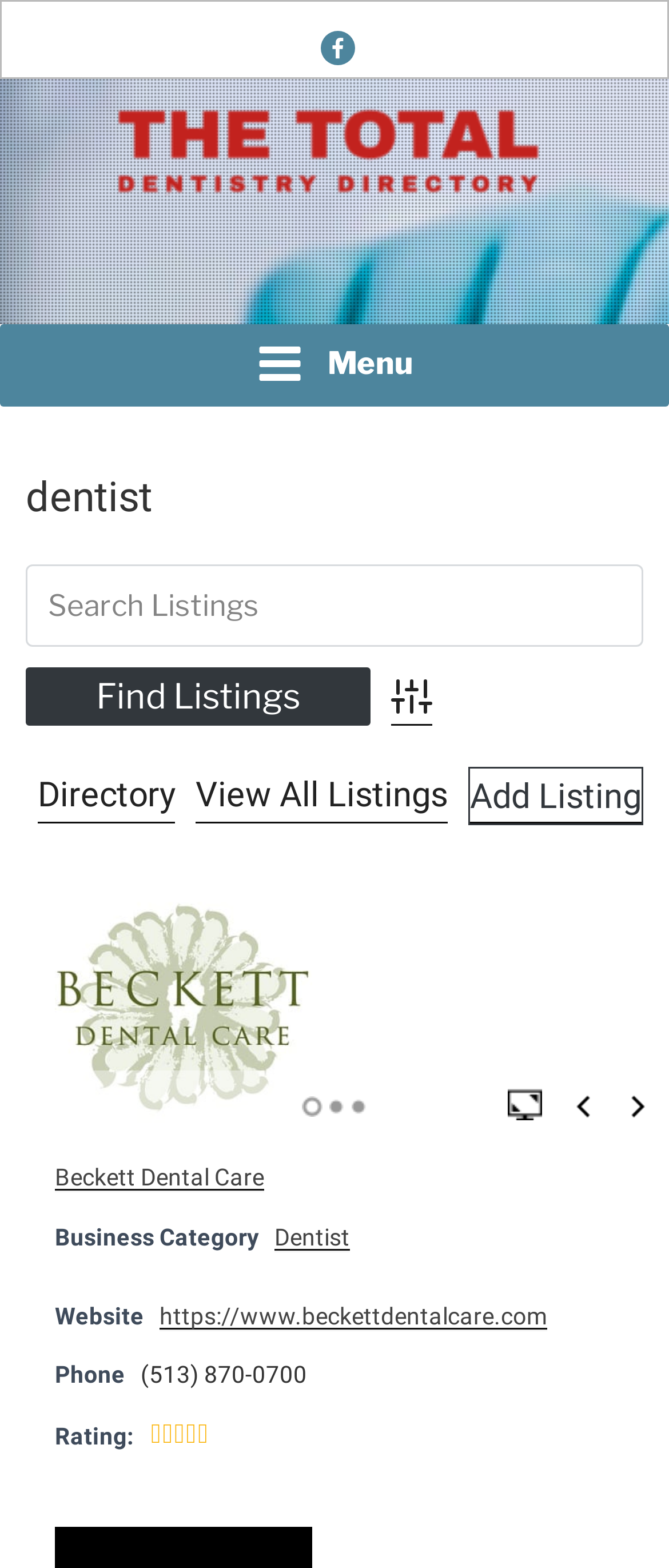Please respond to the question with a concise word or phrase:
How many pages of listings are there?

At least 3